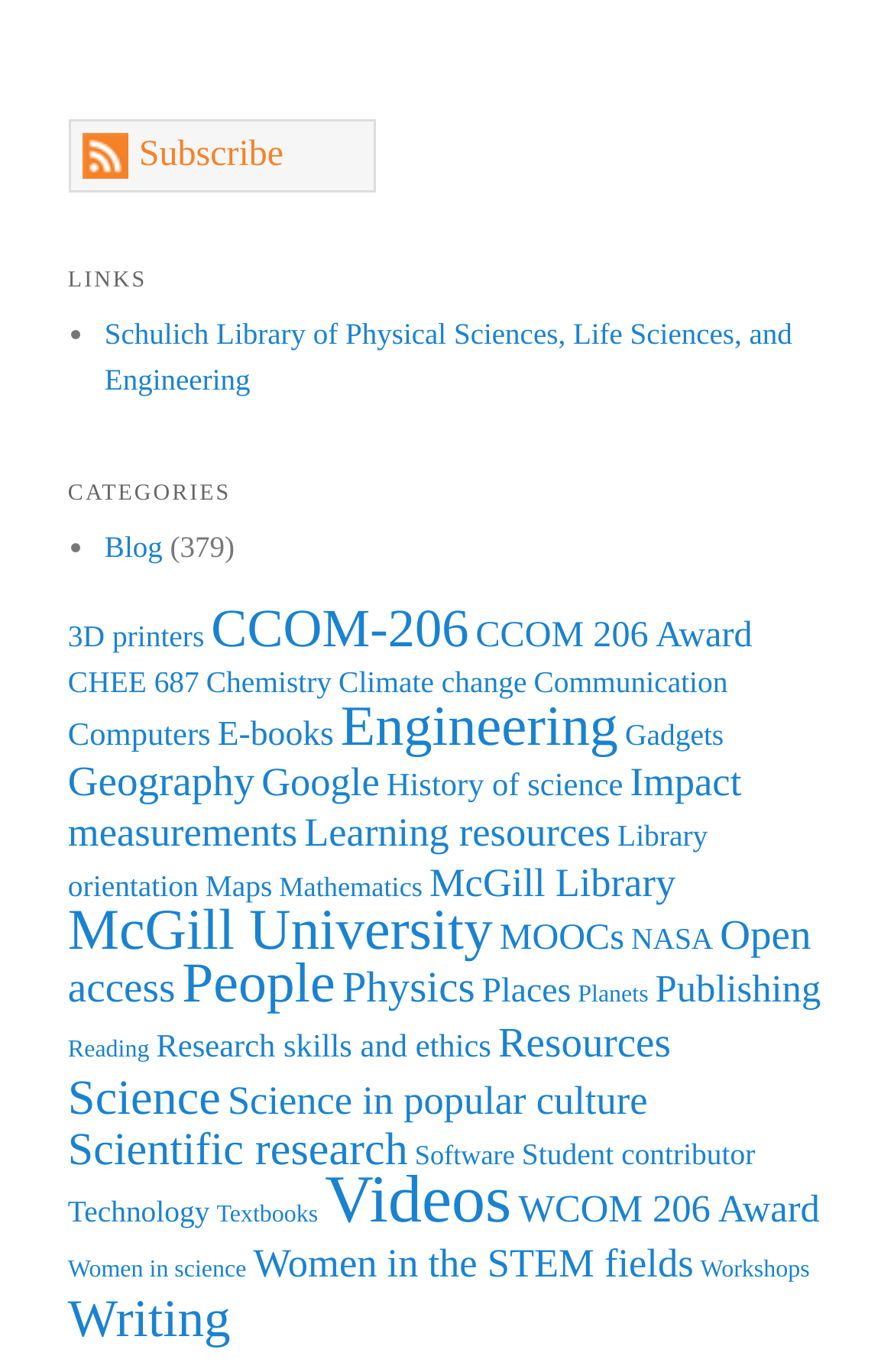Provide the bounding box coordinates of the UI element that matches the description: "Women in the STEM fields".

[0.283, 0.904, 0.776, 0.937]